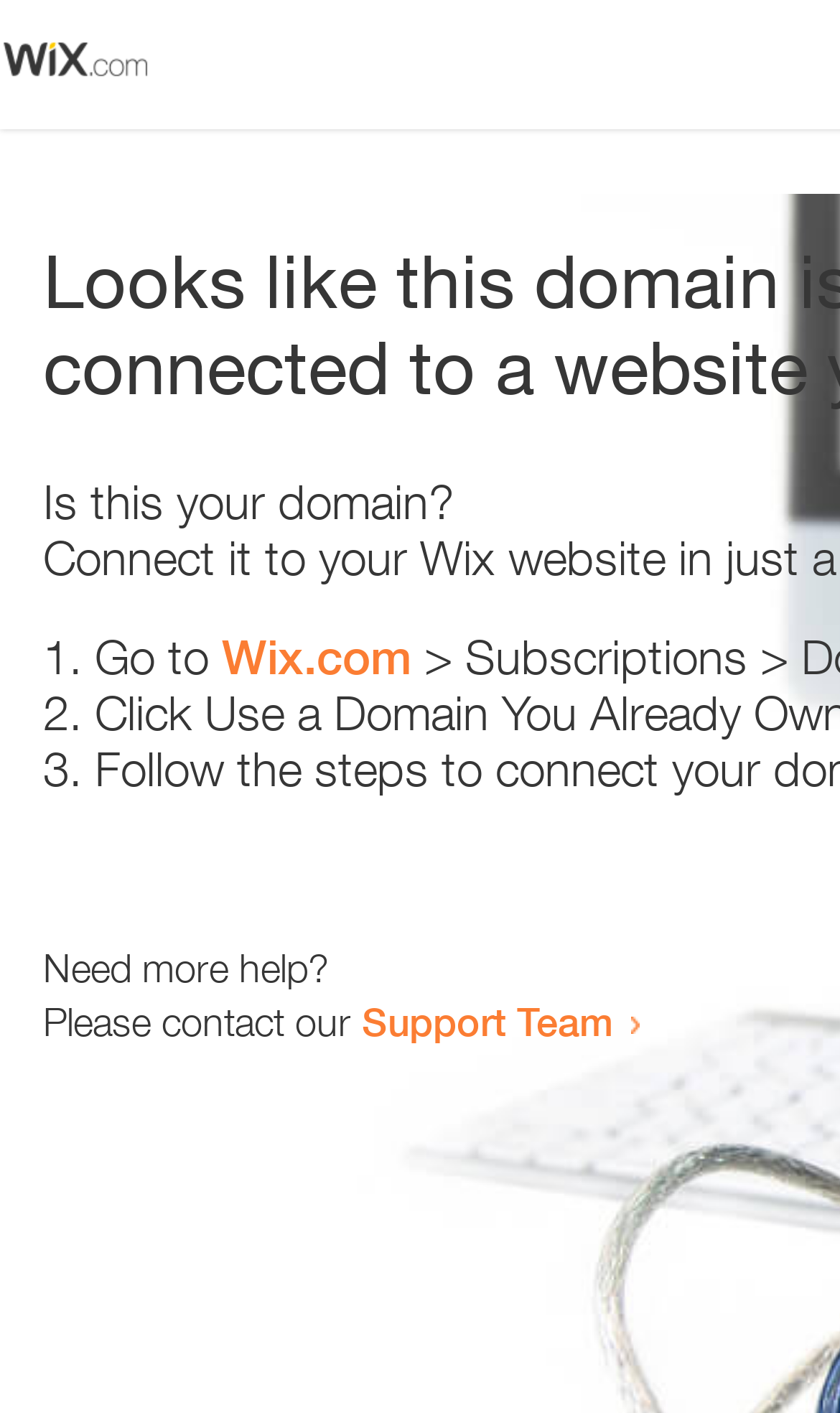Provide a thorough description of this webpage.

The webpage appears to be an error page, with a small image at the top left corner. Below the image, there is a question "Is this your domain?" in a prominent position. 

To the right of the question, there is a numbered list with three items. The first item starts with "1." and suggests going to "Wix.com". The second item starts with "2." and the third item starts with "3.", but their contents are not specified. 

Further down the page, there is a message "Need more help?" followed by a sentence "Please contact our Support Team" with a link to the Support Team.